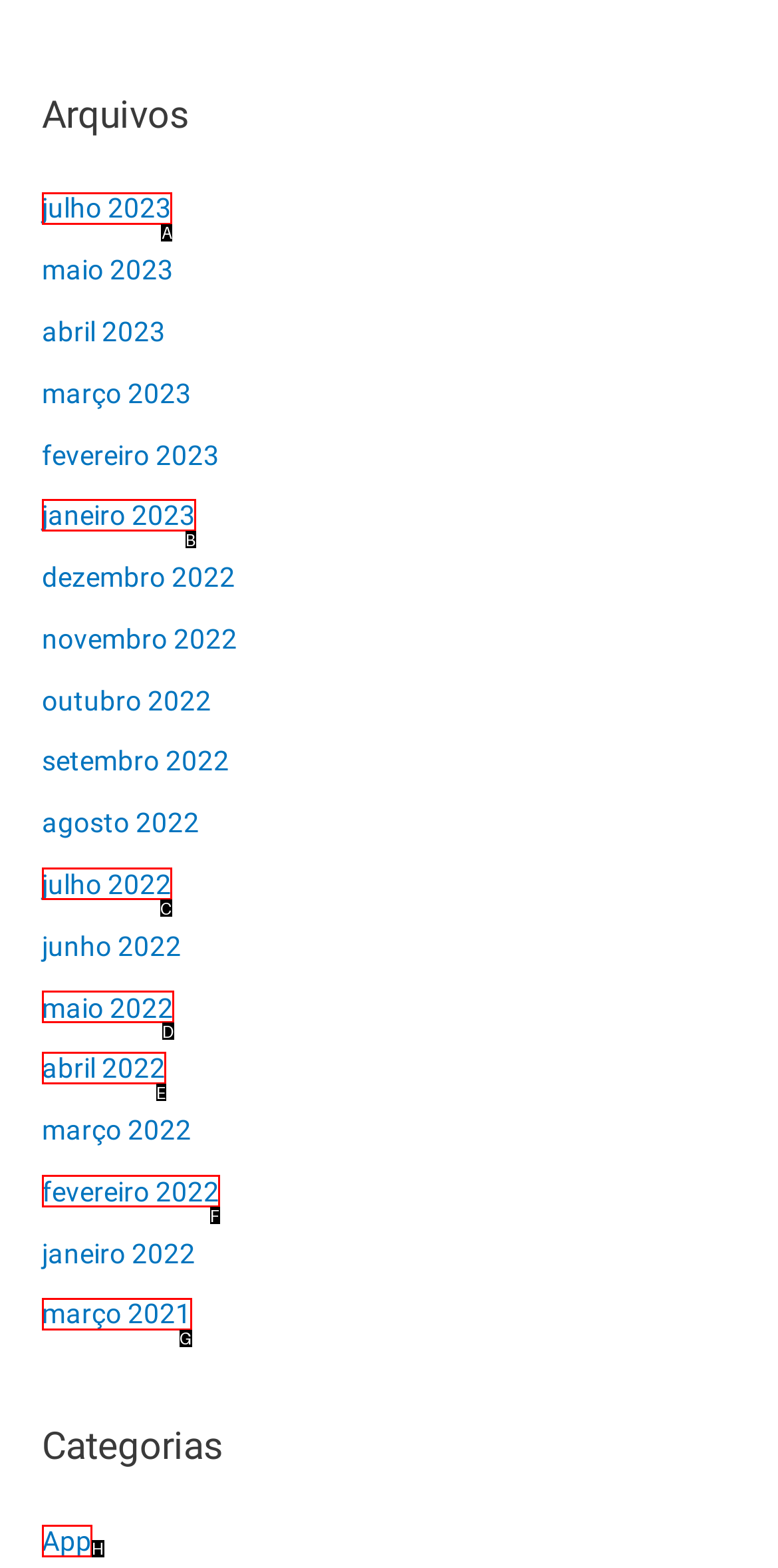To achieve the task: Visit the contact us page, which HTML element do you need to click?
Respond with the letter of the correct option from the given choices.

None